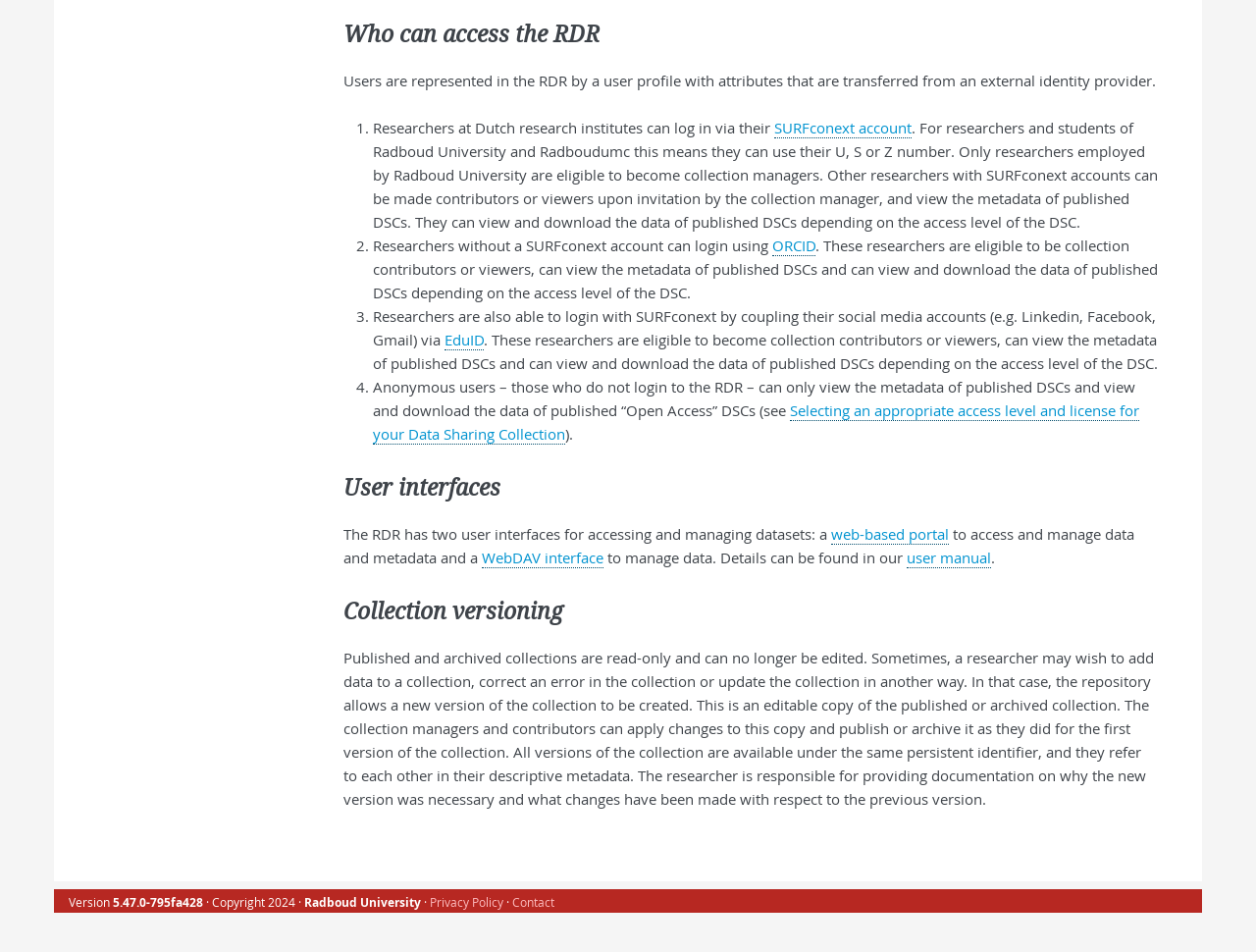Please give a short response to the question using one word or a phrase:
What happens to published and archived collections?

They become read-only